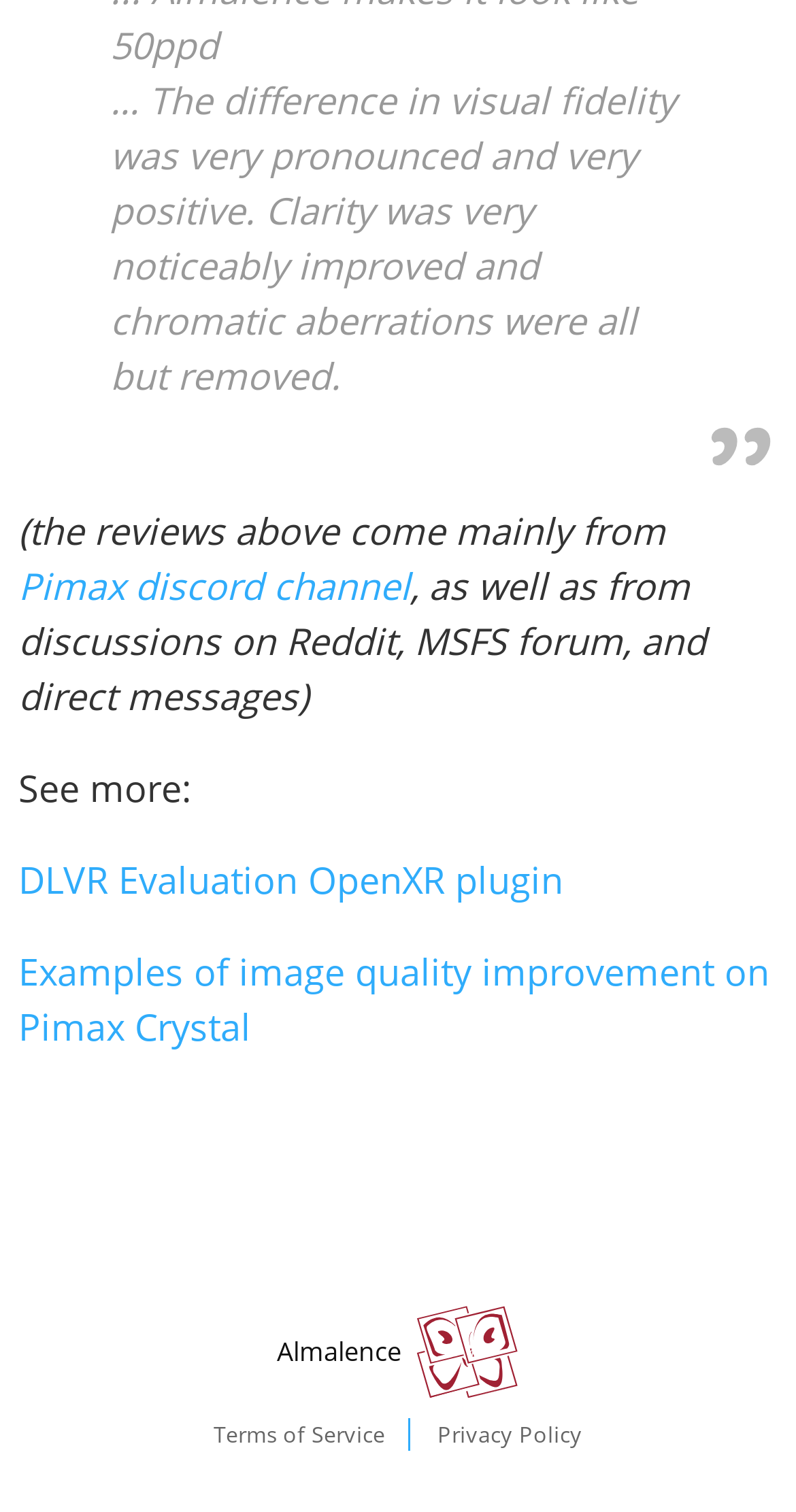What is the name of the plugin mentioned?
Based on the image, provide a one-word or brief-phrase response.

DLVR Evaluation OpenXR plugin